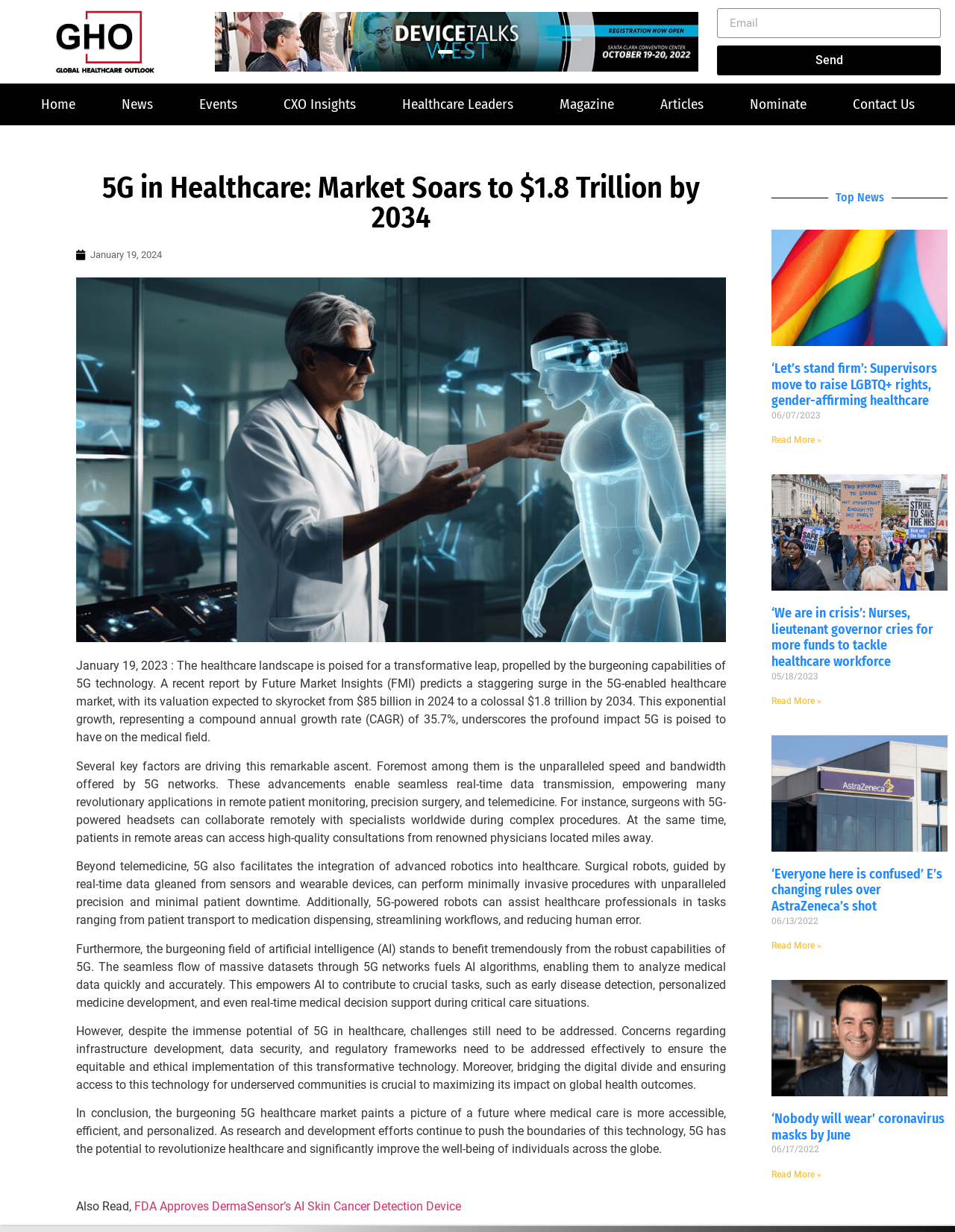Please give the bounding box coordinates of the area that should be clicked to fulfill the following instruction: "Enter email address in the text box". The coordinates should be in the format of four float numbers from 0 to 1, i.e., [left, top, right, bottom].

[0.751, 0.007, 0.985, 0.031]